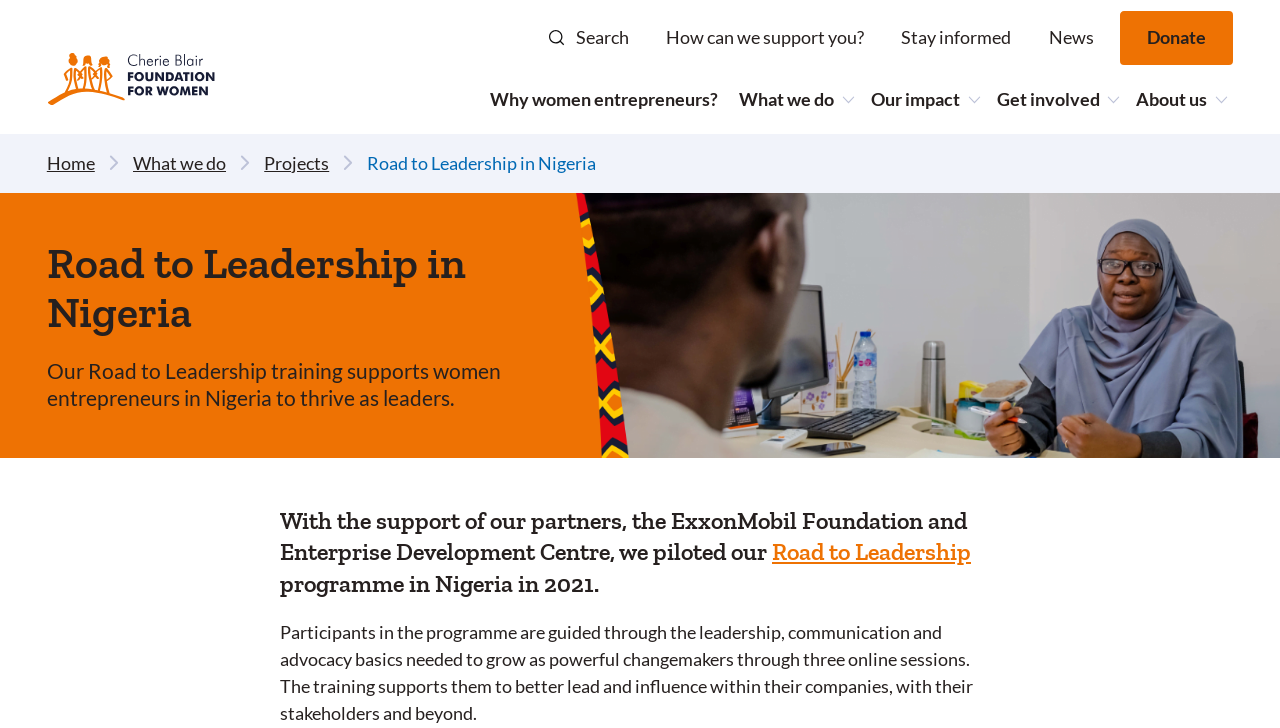What is the purpose of the Road to Leadership training? Look at the image and give a one-word or short phrase answer.

To support women entrepreneurs in Nigeria